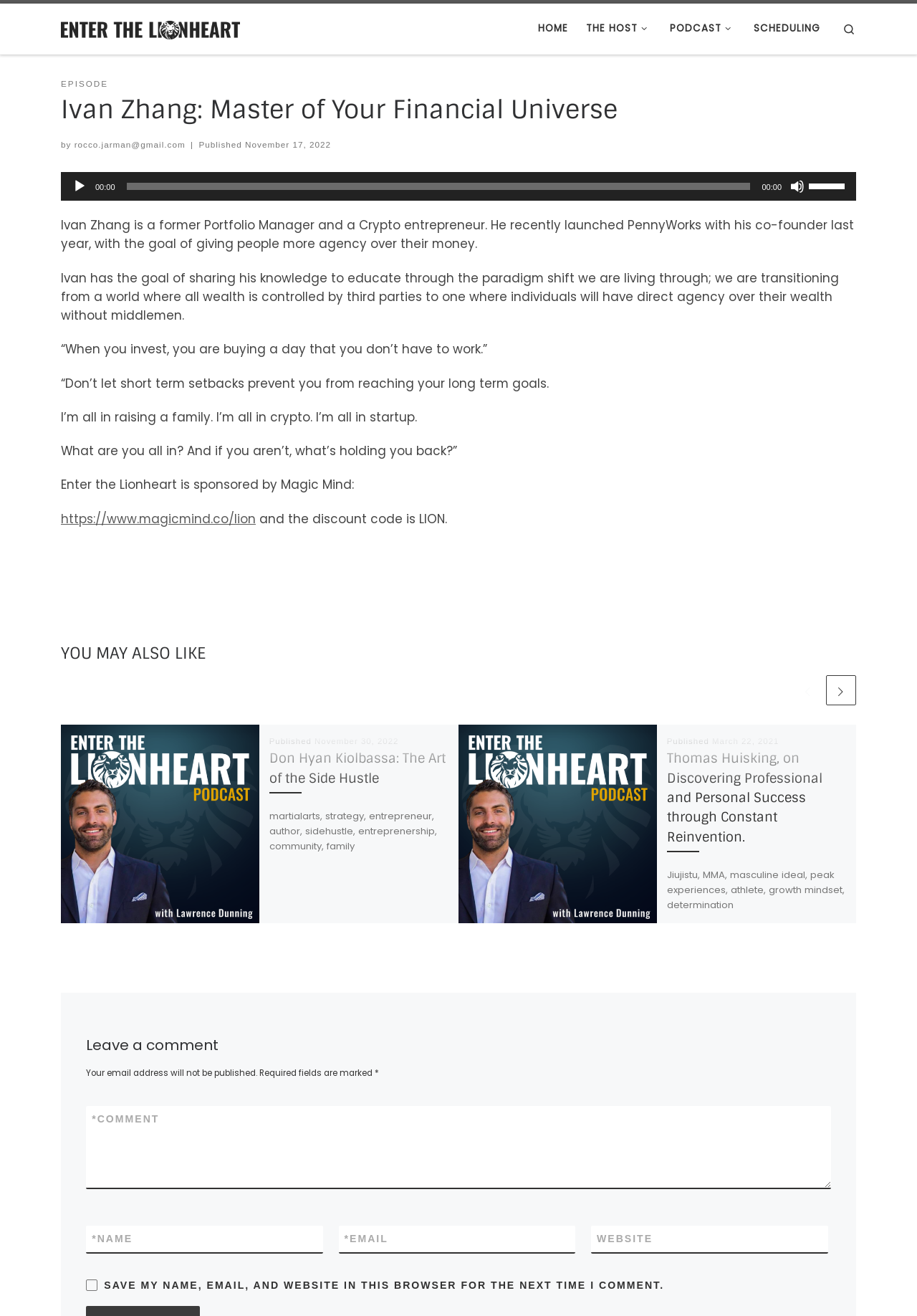Please answer the following question using a single word or phrase: 
What is the name of the podcast?

Enter the Lionheart